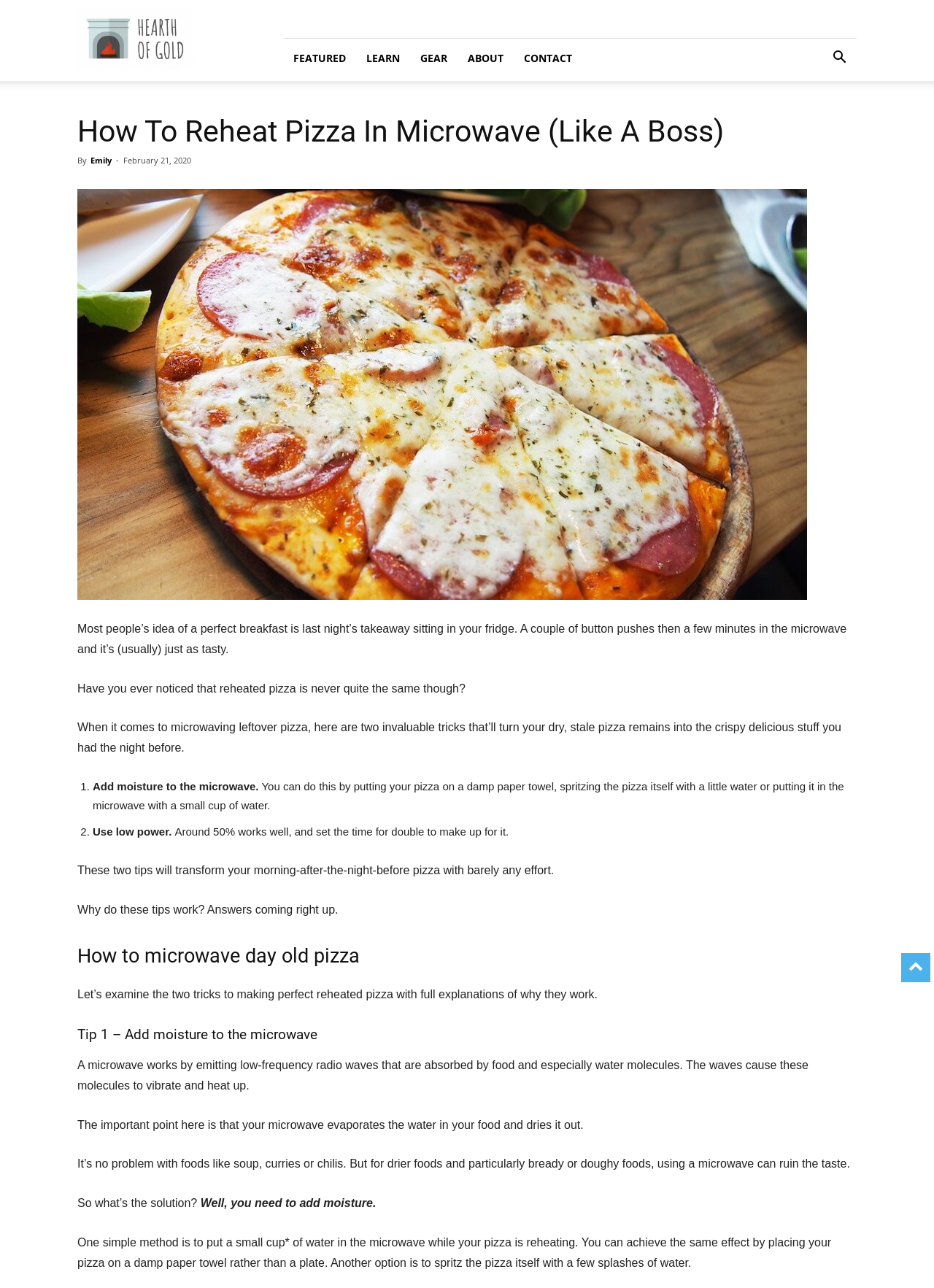Determine the bounding box coordinates of the UI element described by: "Gear".

[0.439, 0.03, 0.49, 0.06]